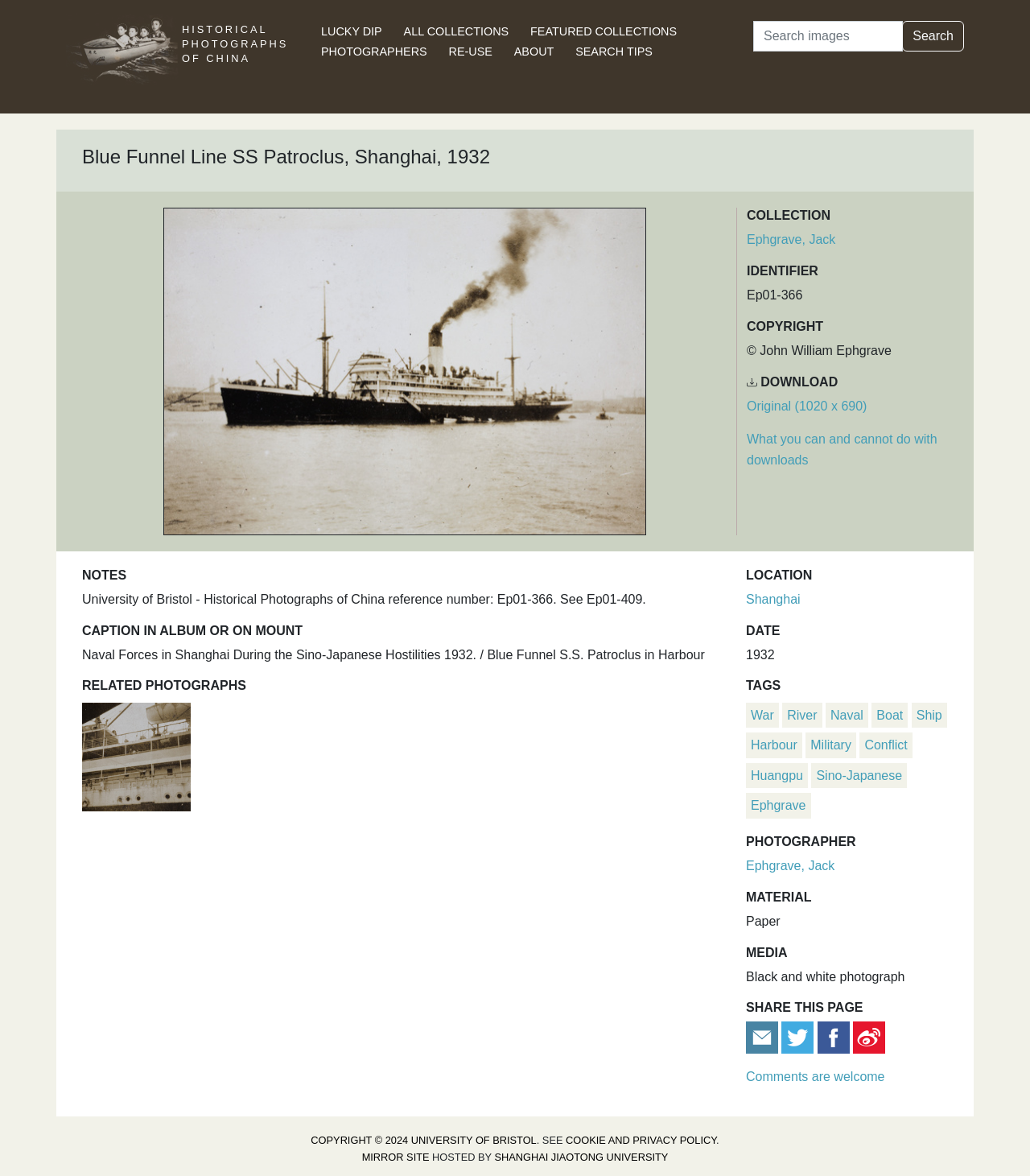Generate a thorough description of the webpage.

This webpage is about a historical photograph of the Blue Funnel Line SS Patroclus in Shanghai, 1932. At the top left corner, there is a logo of Historical Photos of China. Next to it, there is a heading "HISTORICAL PHOTOGRAPHS OF CHINA" and a navigation menu with links to "LUCKY DIP", "ALL COLLECTIONS", "FEATURED COLLECTIONS", "PHOTOGRAPHERS", "RE-USE", "ABOUT", and "SEARCH TIPS". 

On the top right corner, there is a search box with a "Search" button. Below the navigation menu, there is a main content area. At the top of this area, there is a heading "Blue Funnel Line SS Patroclus, Shanghai, 1932" and a large image of the ship. 

Below the image, there are several sections with headings "COLLECTION", "IDENTIFIER", "COPYRIGHT", "DOWNLOAD", "NOTES", "CAPTION IN ALBUM OR ON MOUNT", "RELATED PHOTOGRAPHS", "LOCATION", "DATE", "TAGS", "PHOTOGRAPHER", "MATERIAL", "MEDIA", and "SHARE THIS PAGE". 

In the "DOWNLOAD" section, there is an option to download the image in its original size. In the "NOTES" section, there is a description of the photograph. In the "TAGS" section, there are several links to related tags such as "War", "River", "Naval", "Boat", "Ship", "Harbour", "Military", "Conflict", "Huangpu", "Sino-Japanese", and "Ephgrave". 

At the bottom of the page, there is a footer area with links to "COPYRIGHT © 2024 UNIVERSITY OF BRISTOL", "COOKIE AND PRIVACY POLICY", and "MIRROR SITE", as well as a statement "HOSTED BY SHANGHAI JIAOTONG UNIVERSITY".